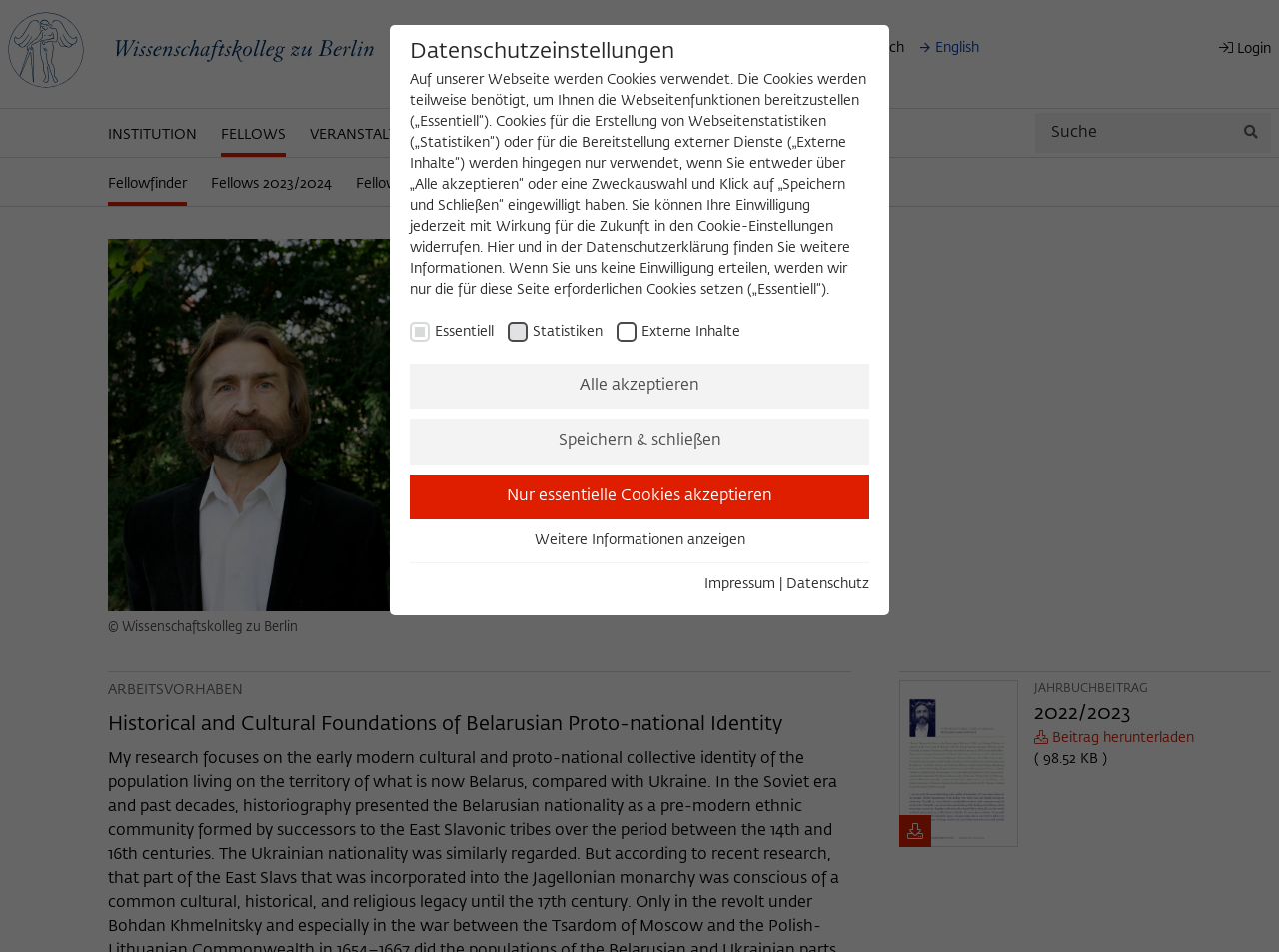Kindly determine the bounding box coordinates for the clickable area to achieve the given instruction: "Download the PDF".

[0.703, 0.714, 0.796, 0.89]